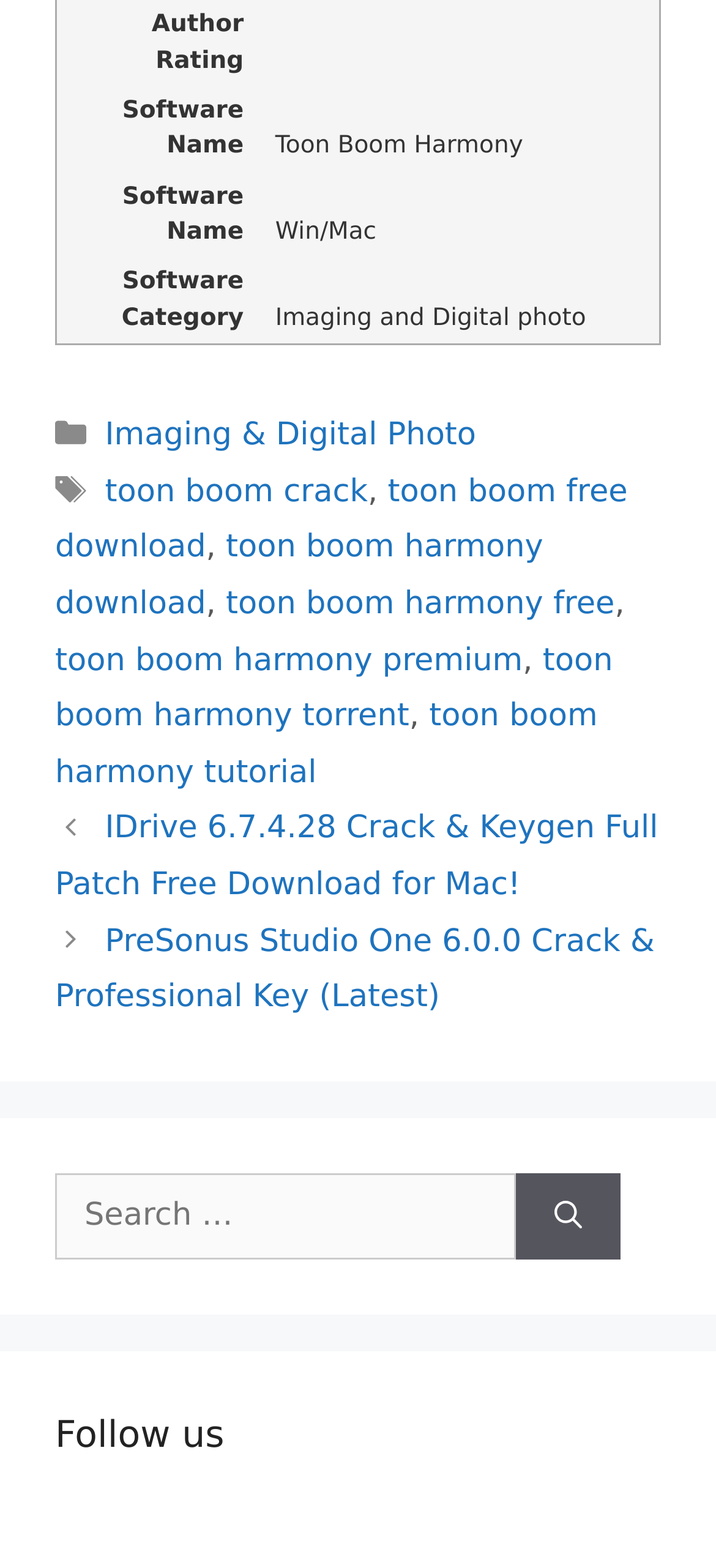Locate the bounding box coordinates of the element that should be clicked to execute the following instruction: "Click on Toon Boom Harmony".

[0.384, 0.085, 0.731, 0.102]